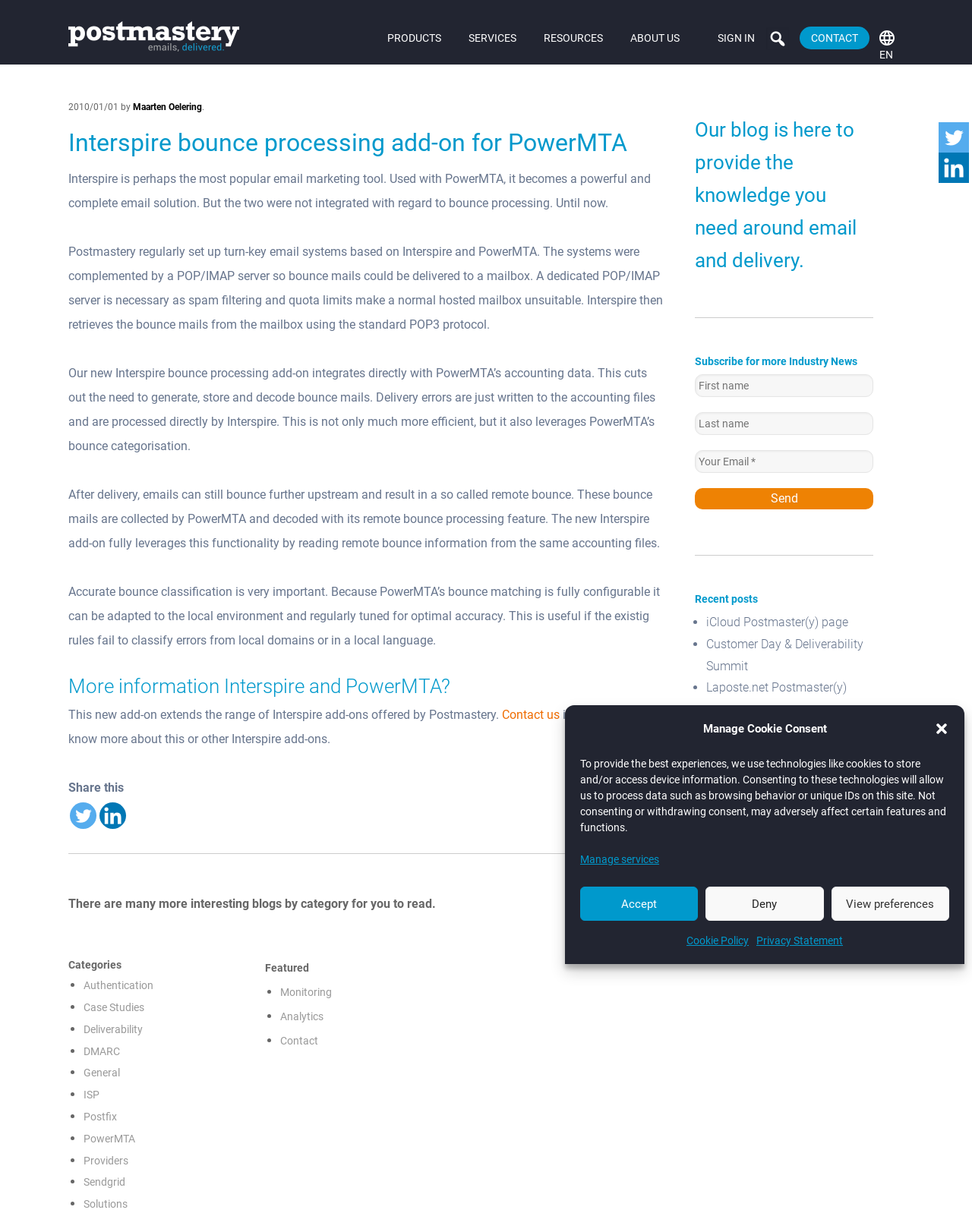What is the benefit of the new Interspire bounce processing add-on?
Answer the question with a single word or phrase derived from the image.

More efficient